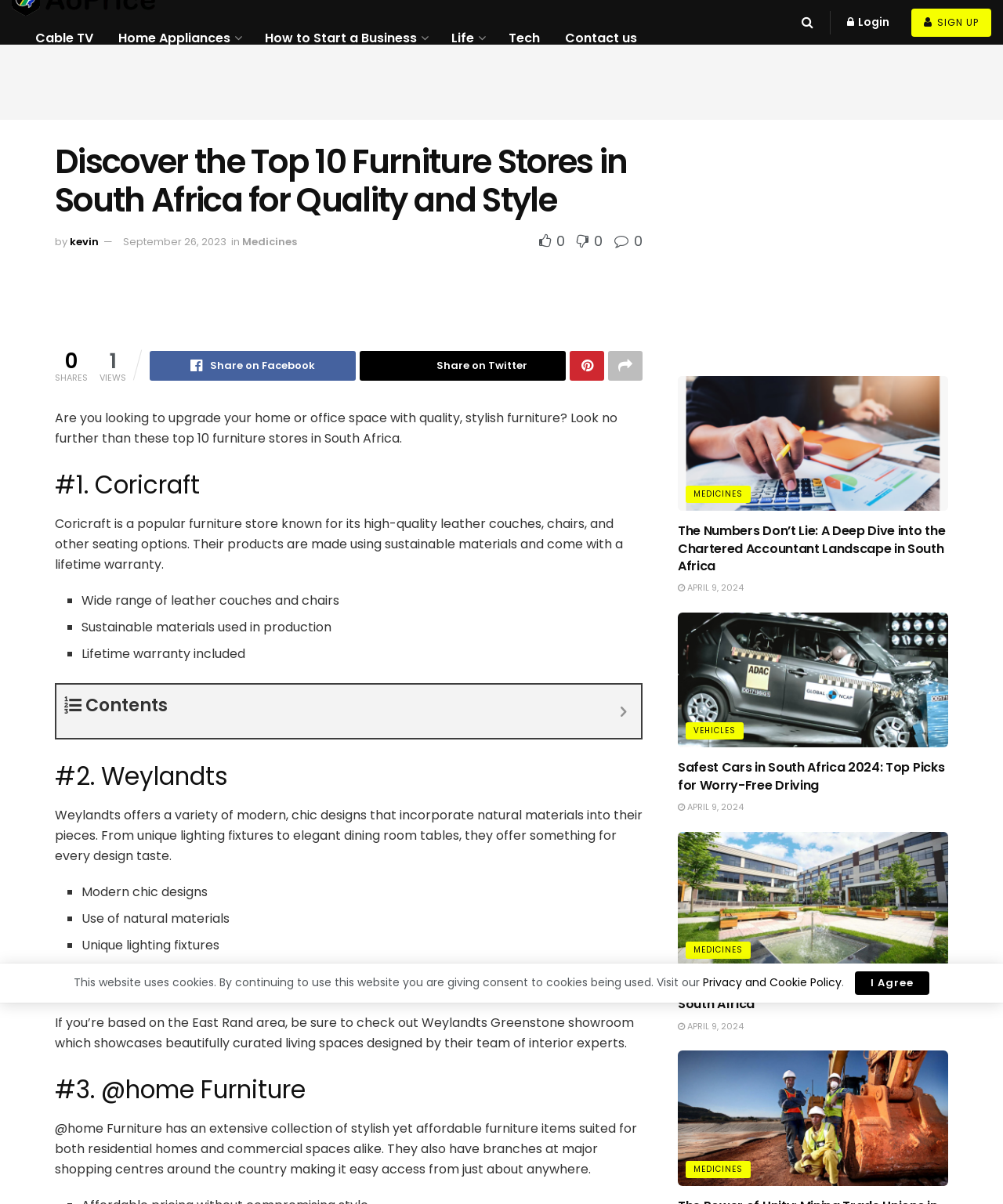Using the webpage screenshot and the element description Cable TV, determine the bounding box coordinates. Specify the coordinates in the format (top-left x, top-left y, bottom-right x, bottom-right y) with values ranging from 0 to 1.

[0.023, 0.013, 0.105, 0.05]